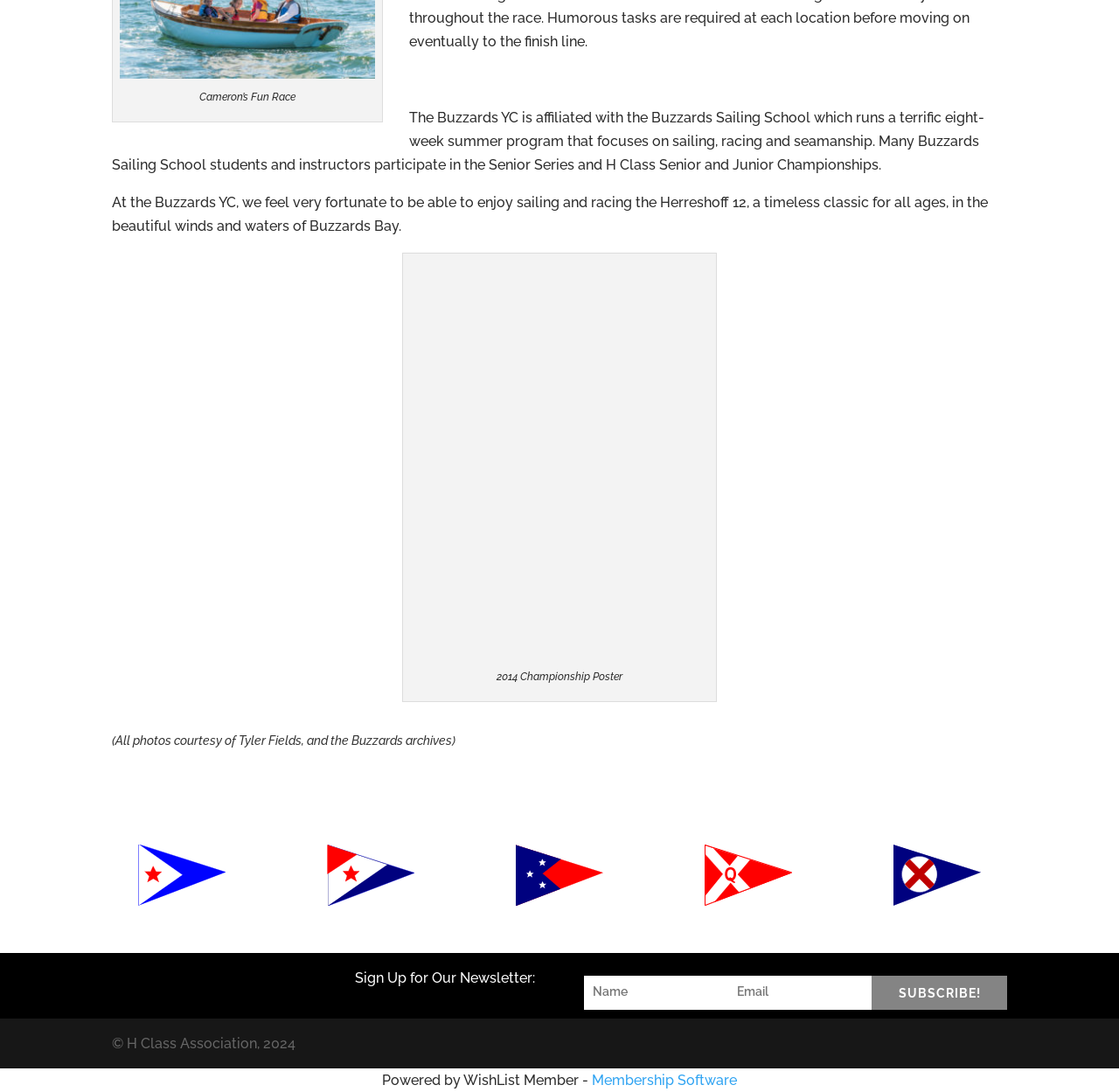Given the element description "alt="shelter"" in the screenshot, predict the bounding box coordinates of that UI element.

[0.775, 0.774, 0.9, 0.83]